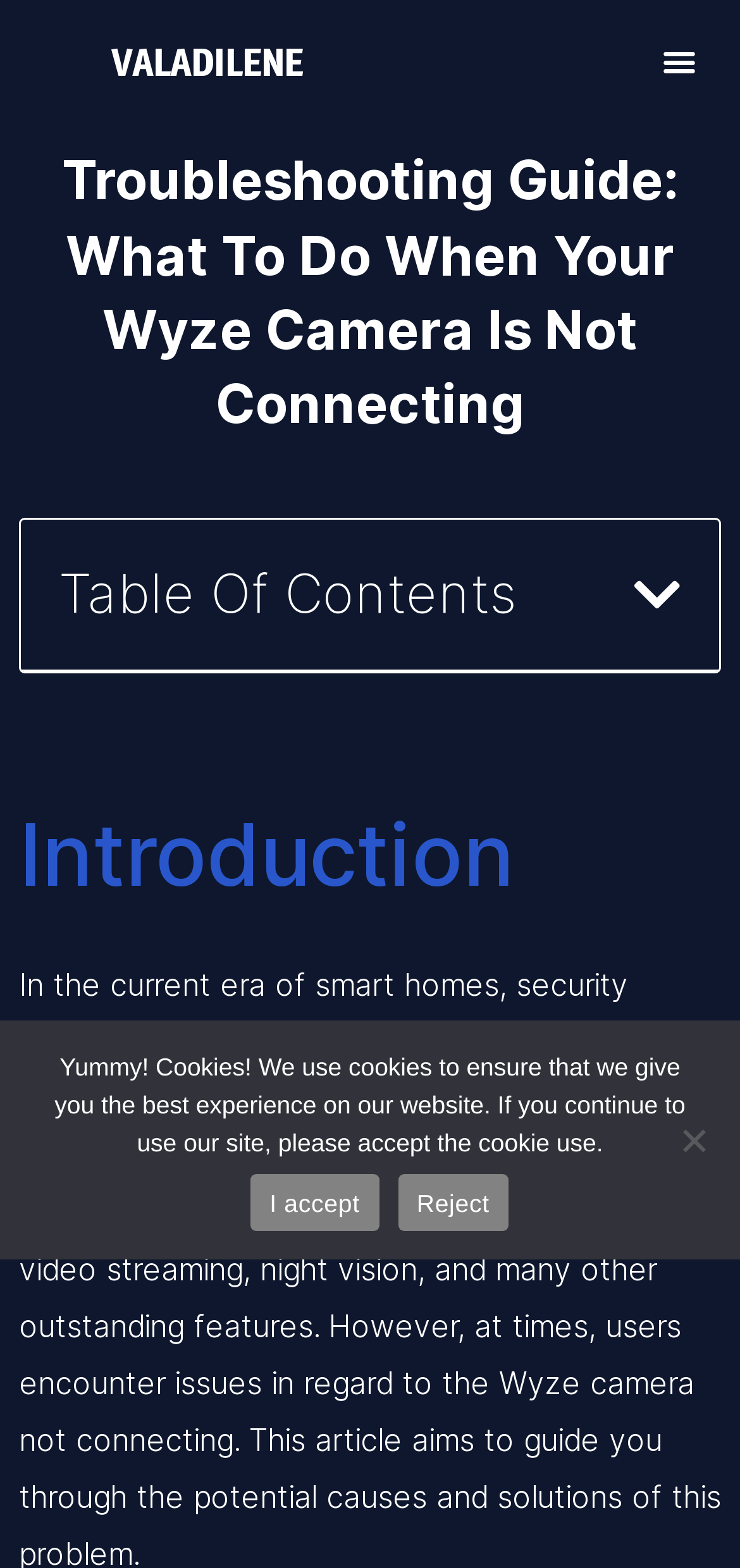Determine the bounding box of the UI element mentioned here: "I accept". The coordinates must be in the format [left, top, right, bottom] with values ranging from 0 to 1.

[0.339, 0.749, 0.512, 0.785]